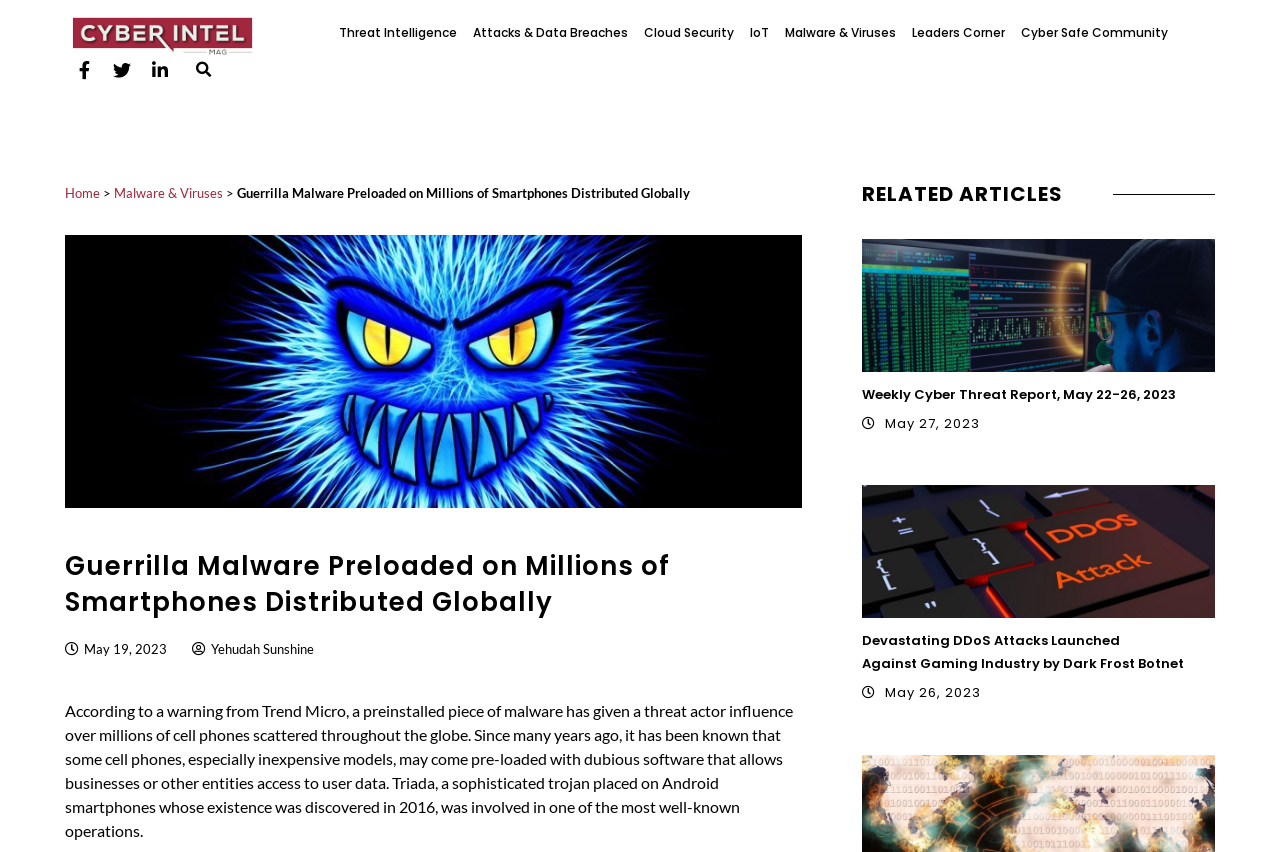Please identify the bounding box coordinates of the element's region that I should click in order to complete the following instruction: "Read Weekly Cyber Threat Report, May 22-26, 2023". The bounding box coordinates consist of four float numbers between 0 and 1, i.e., [left, top, right, bottom].

[0.673, 0.451, 0.918, 0.474]